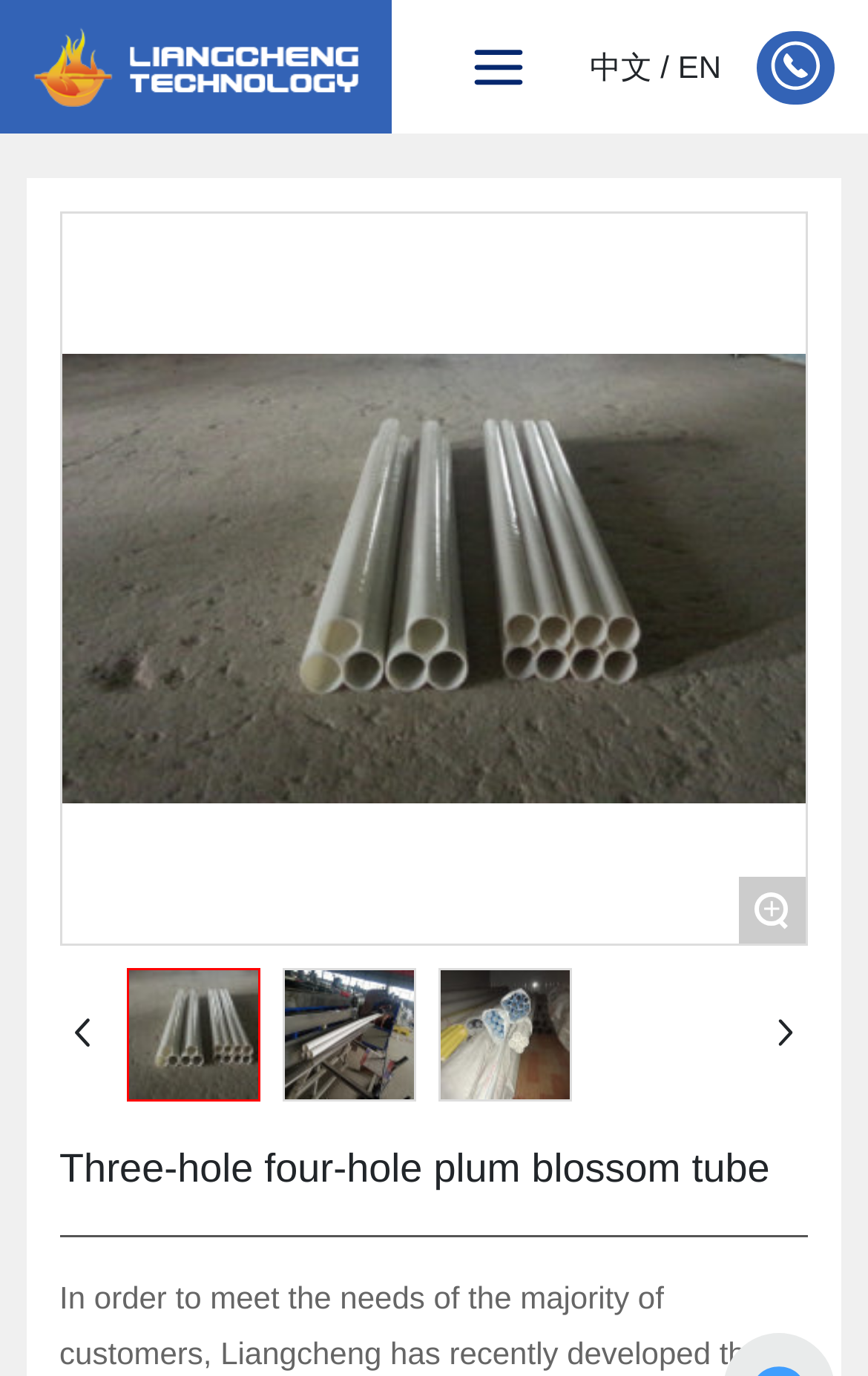Please provide the bounding box coordinates for the UI element as described: "alt="Liangcheng Technology" title="Liangcheng Technology"". The coordinates must be four floats between 0 and 1, represented as [left, top, right, bottom].

[0.038, 0.033, 0.412, 0.059]